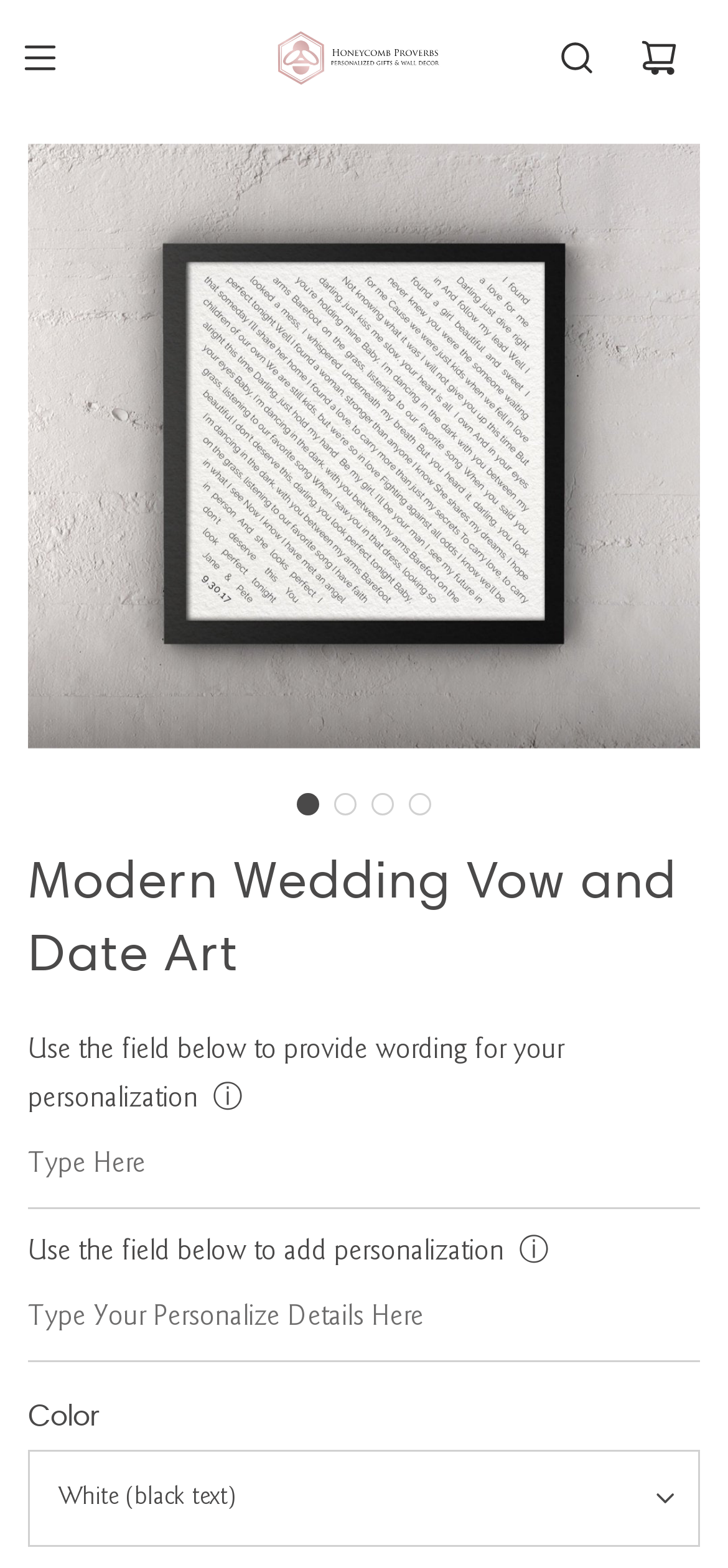Find the bounding box coordinates for the area you need to click to carry out the instruction: "Search for something". The coordinates should be four float numbers between 0 and 1, indicated as [left, top, right, bottom].

[0.736, 0.011, 0.849, 0.063]